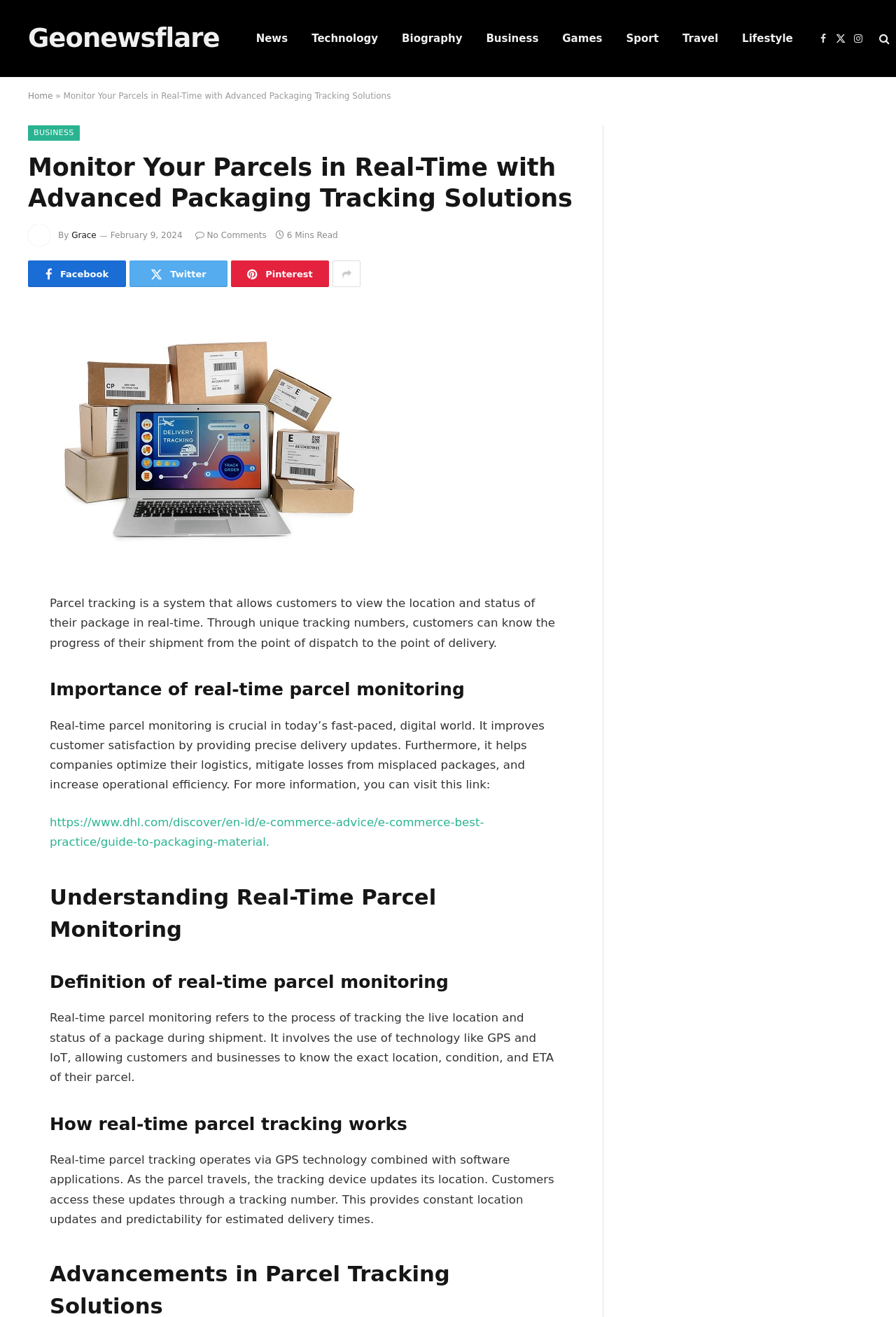Find and specify the bounding box coordinates that correspond to the clickable region for the instruction: "Visit the 'Technology' page".

[0.334, 0.0, 0.435, 0.058]